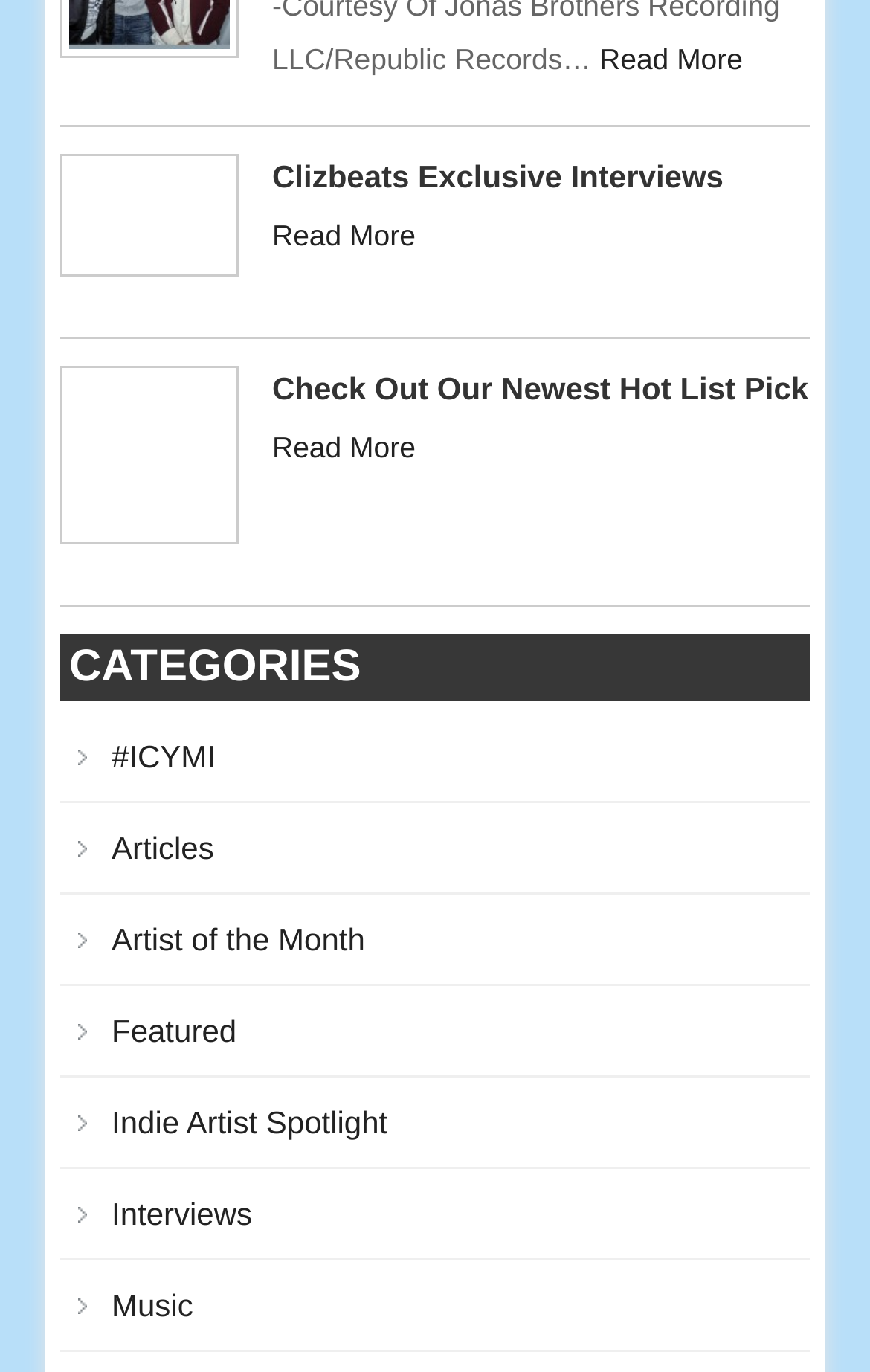Extract the bounding box for the UI element that matches this description: "Read More".

[0.313, 0.159, 0.478, 0.183]